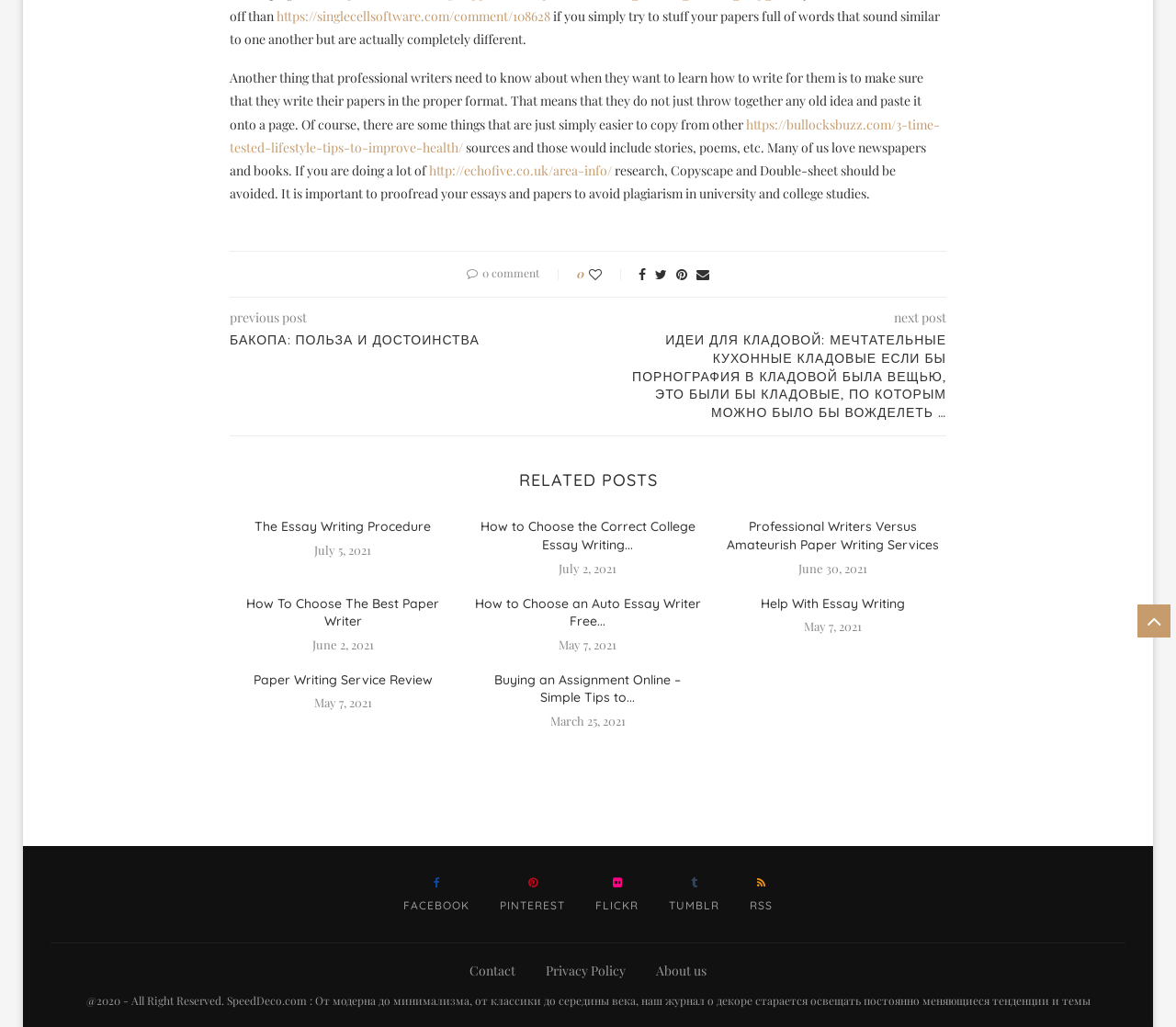Given the description About us, predict the bounding box coordinates of the UI element. Ensure the coordinates are in the format (top-left x, top-left y, bottom-right x, bottom-right y) and all values are between 0 and 1.

[0.558, 0.936, 0.601, 0.953]